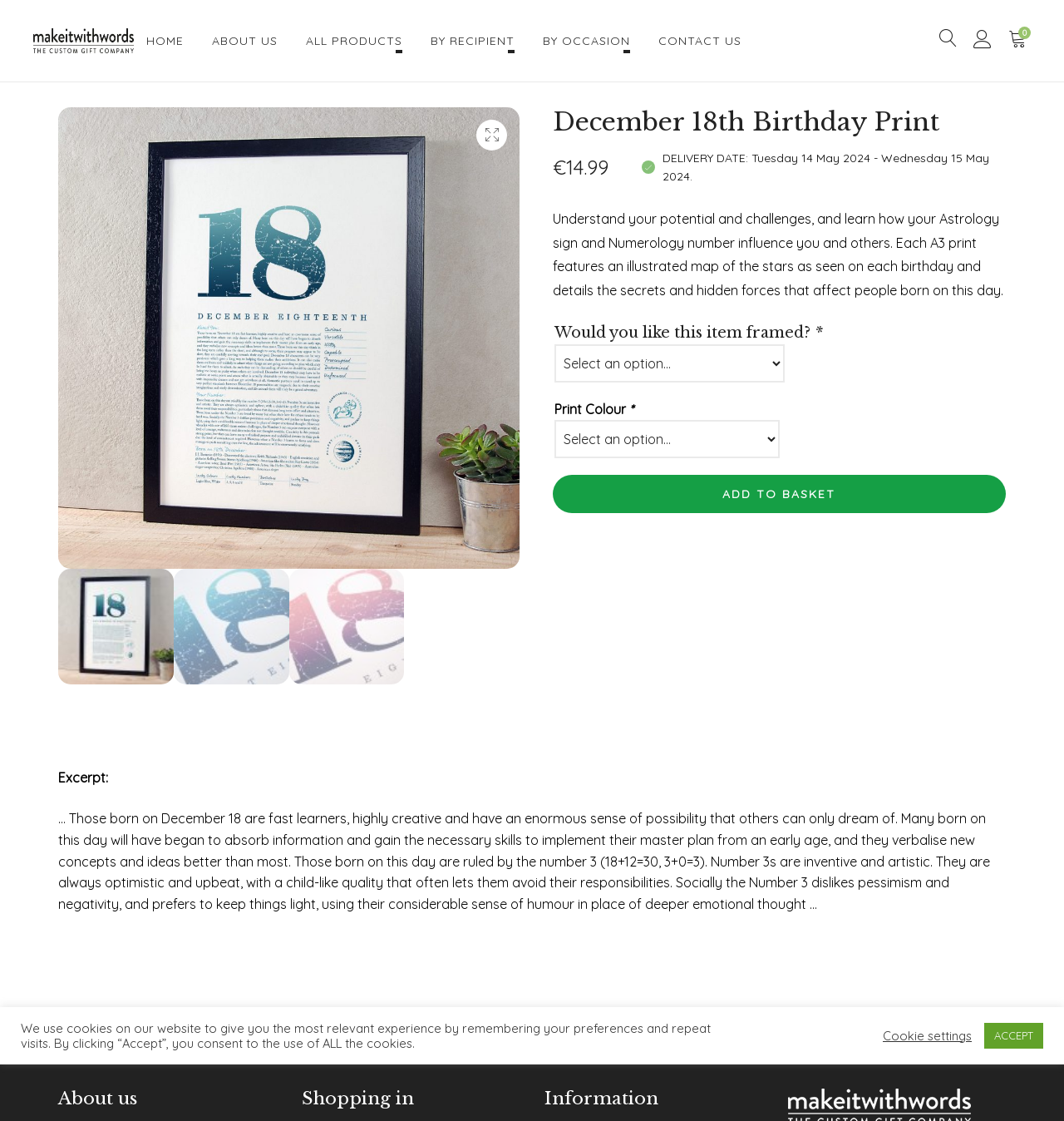What is the size of the print?
Please provide a comprehensive answer based on the information in the image.

The size of the print can be found in the product title, which is 'December 18th Birthday Print - A3 Personalised Print'.